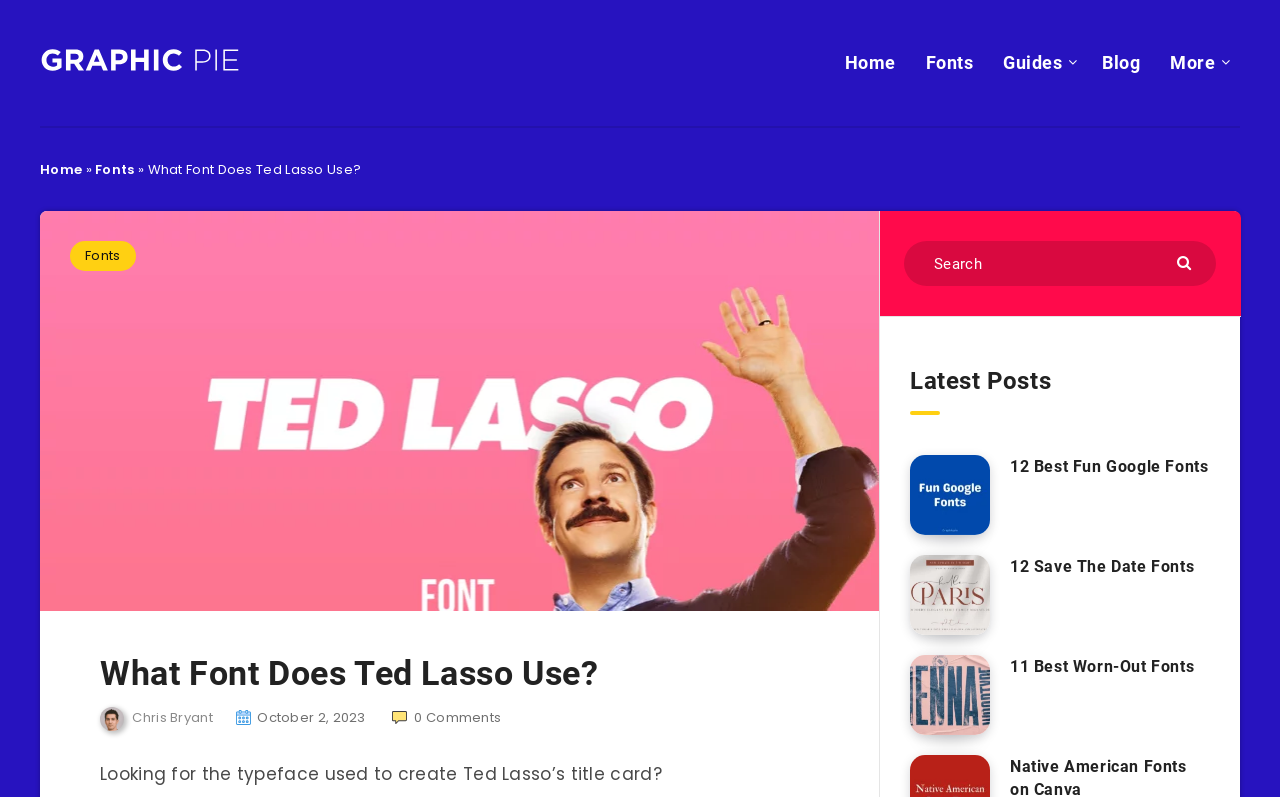Highlight the bounding box of the UI element that corresponds to this description: "12 Save The Date Fonts".

[0.789, 0.699, 0.933, 0.729]